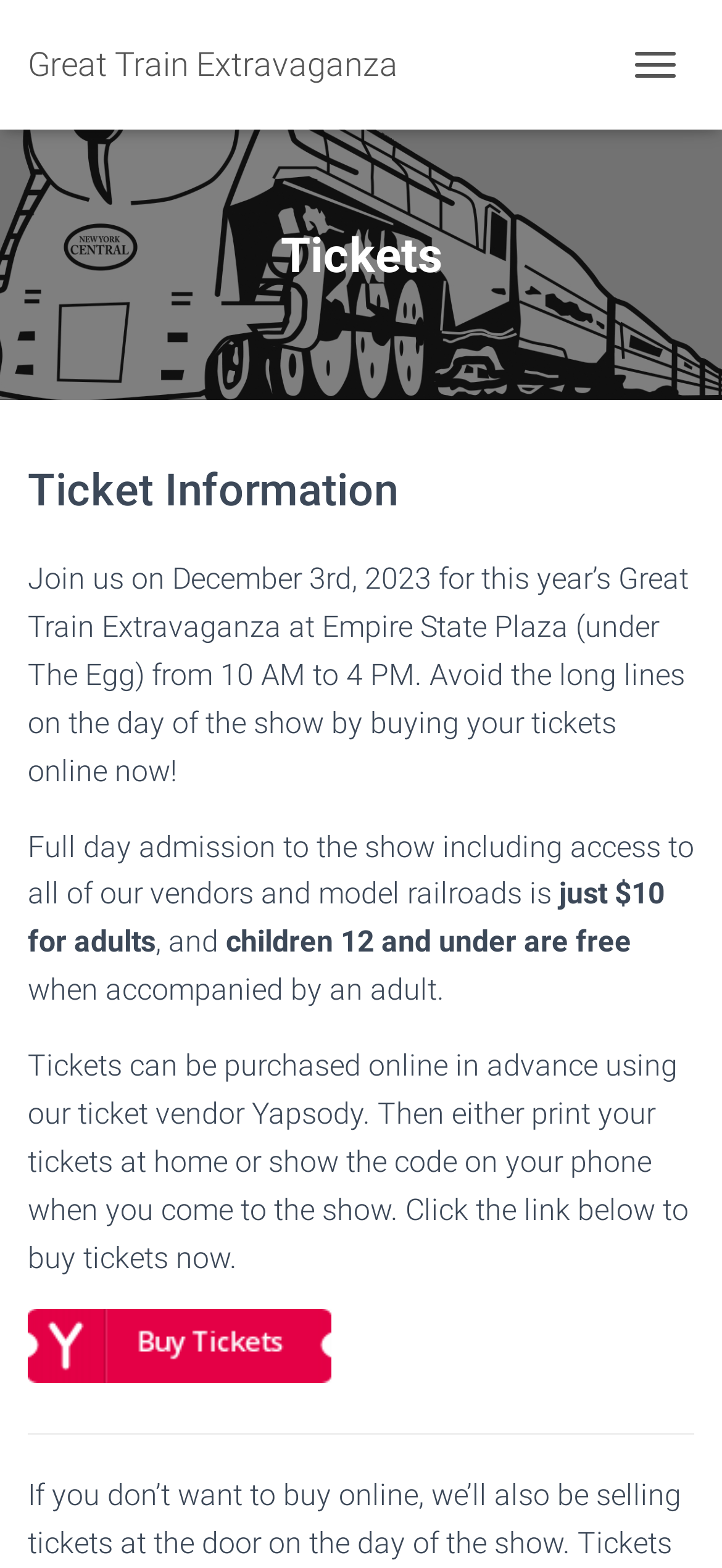What is the date of the Great Train Extravaganza?
Provide a detailed answer to the question using information from the image.

I found the answer by reading the StaticText element that says 'Join us on December 3rd, 2023 for this year’s Great Train Extravaganza...'. This text provides the date of the event.